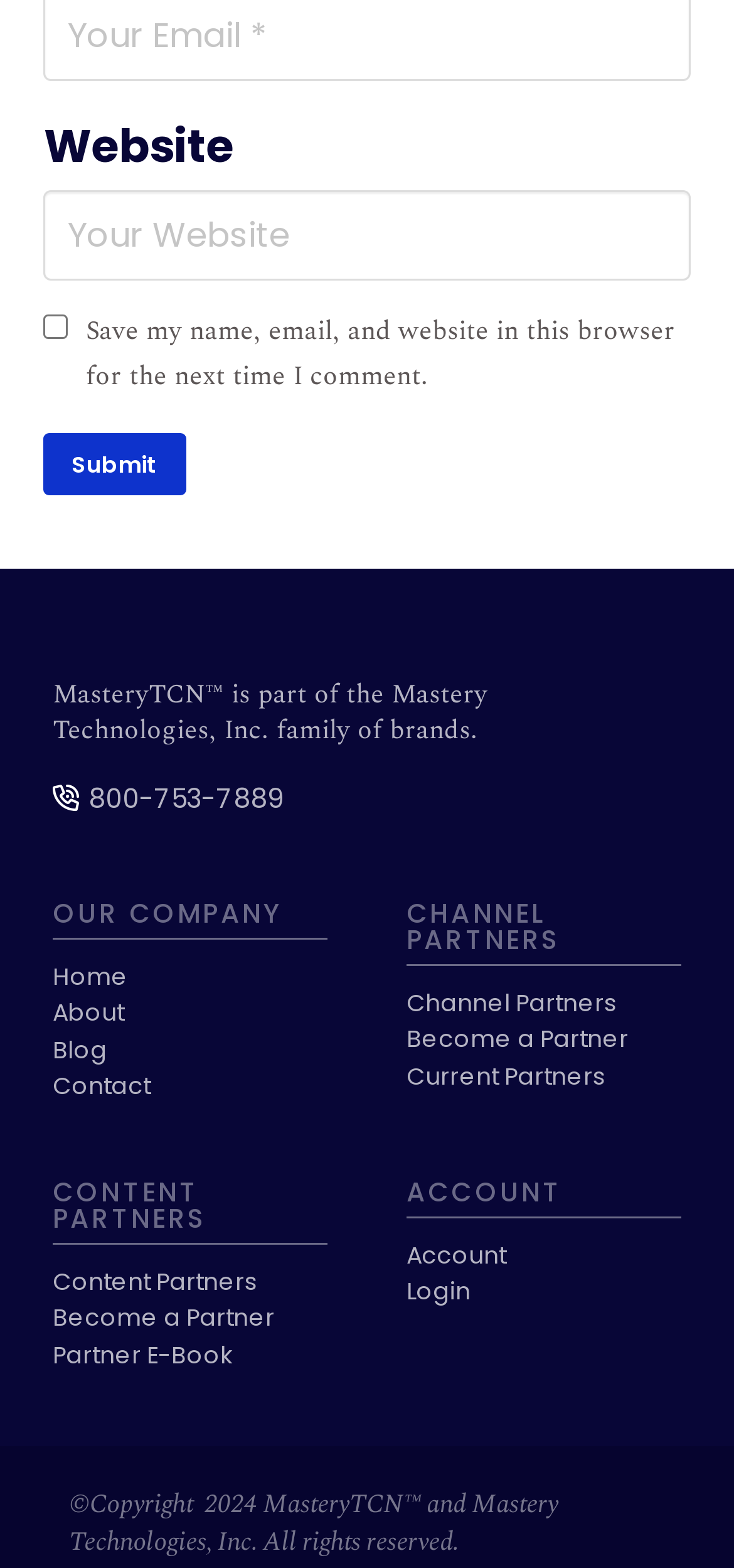What is the company name mentioned on the webpage?
Look at the image and answer the question with a single word or phrase.

MasteryTCN